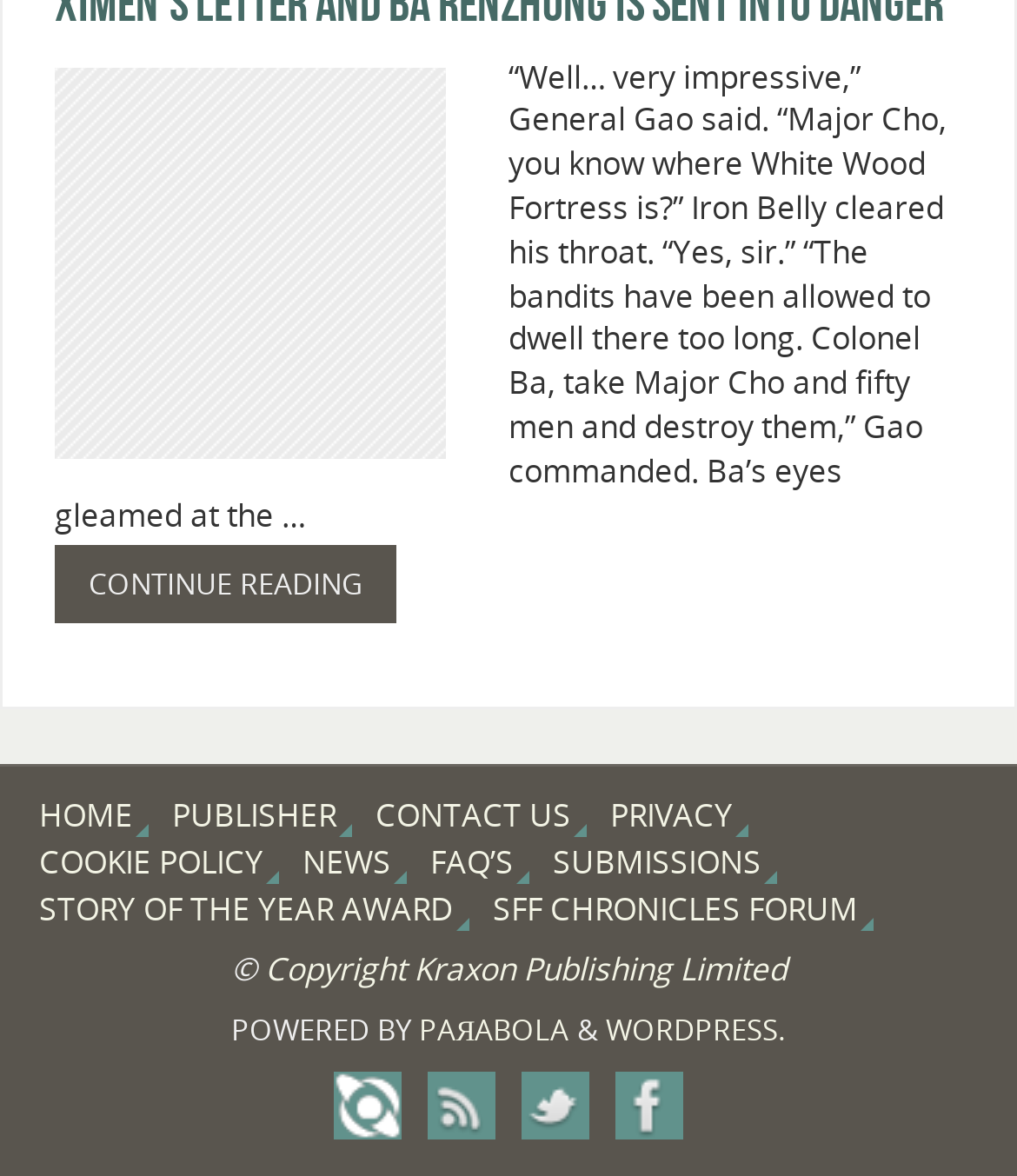How many social media links are present at the bottom of the page? Observe the screenshot and provide a one-word or short phrase answer.

4